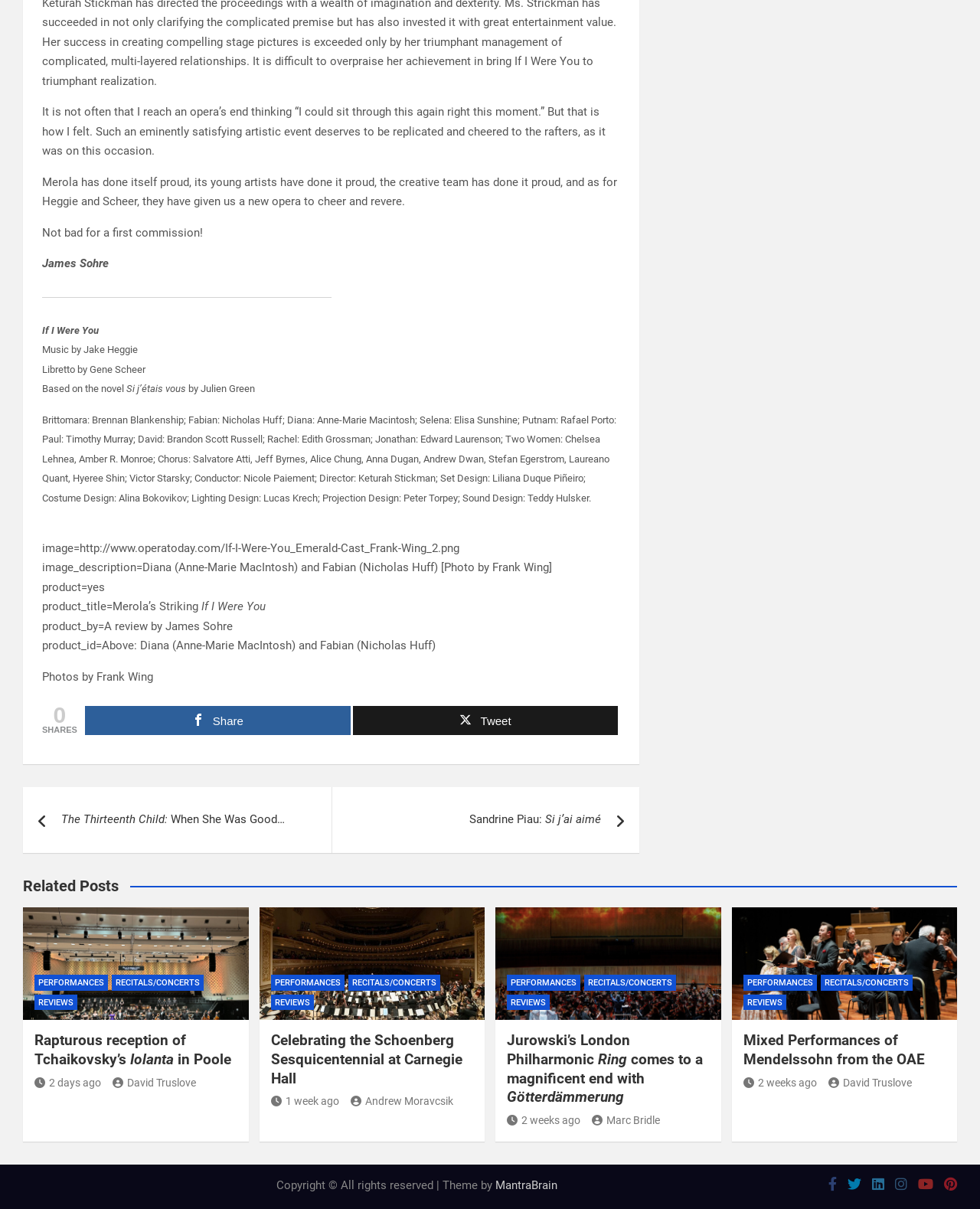Find the bounding box coordinates of the element to click in order to complete the given instruction: "Navigate to the next post."

[0.023, 0.651, 0.653, 0.705]